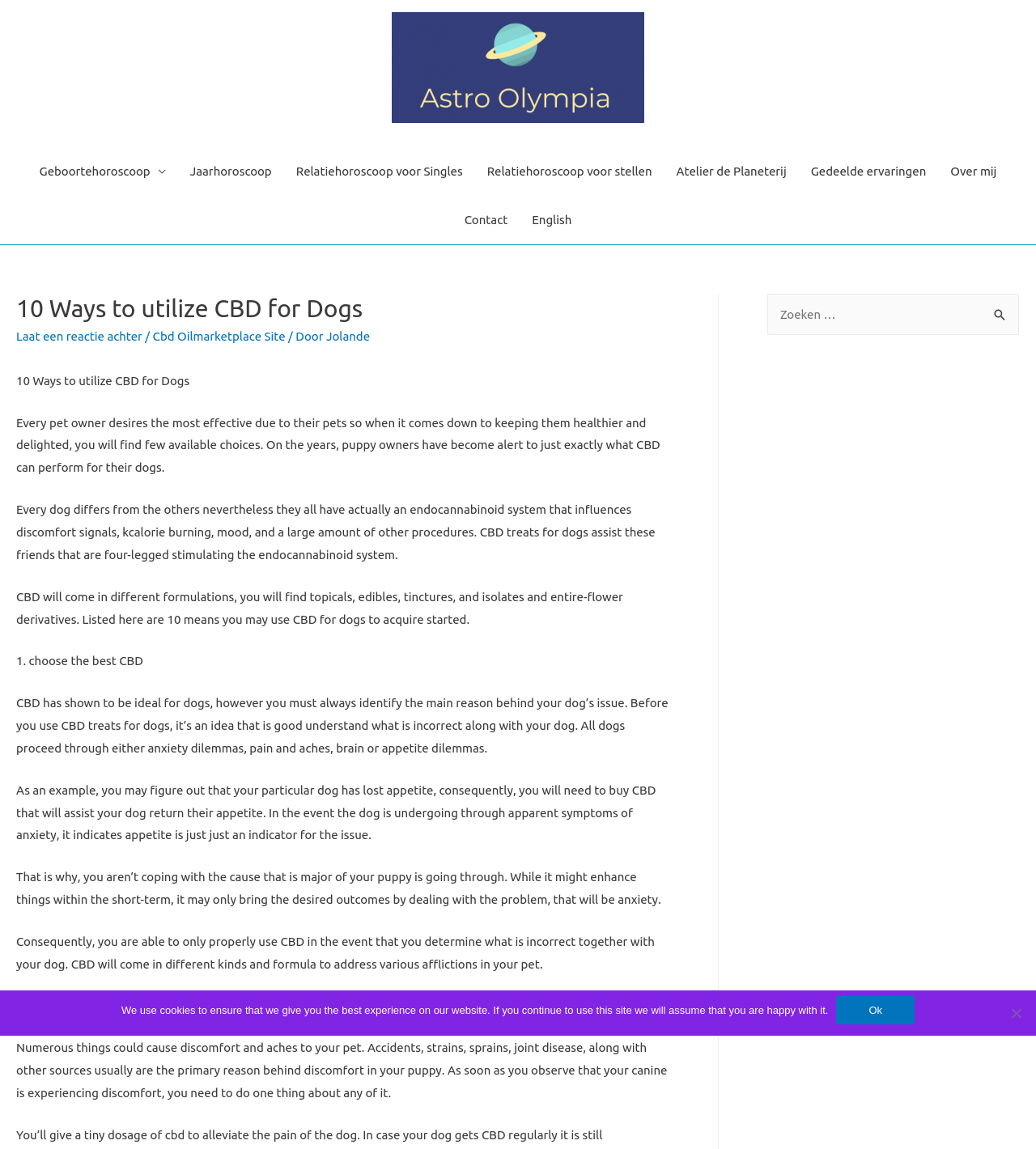Identify the bounding box coordinates of the element to click to follow this instruction: 'Click on the link to read about Geboortehoroscoop'. Ensure the coordinates are four float values between 0 and 1, provided as [left, top, right, bottom].

[0.026, 0.128, 0.172, 0.17]